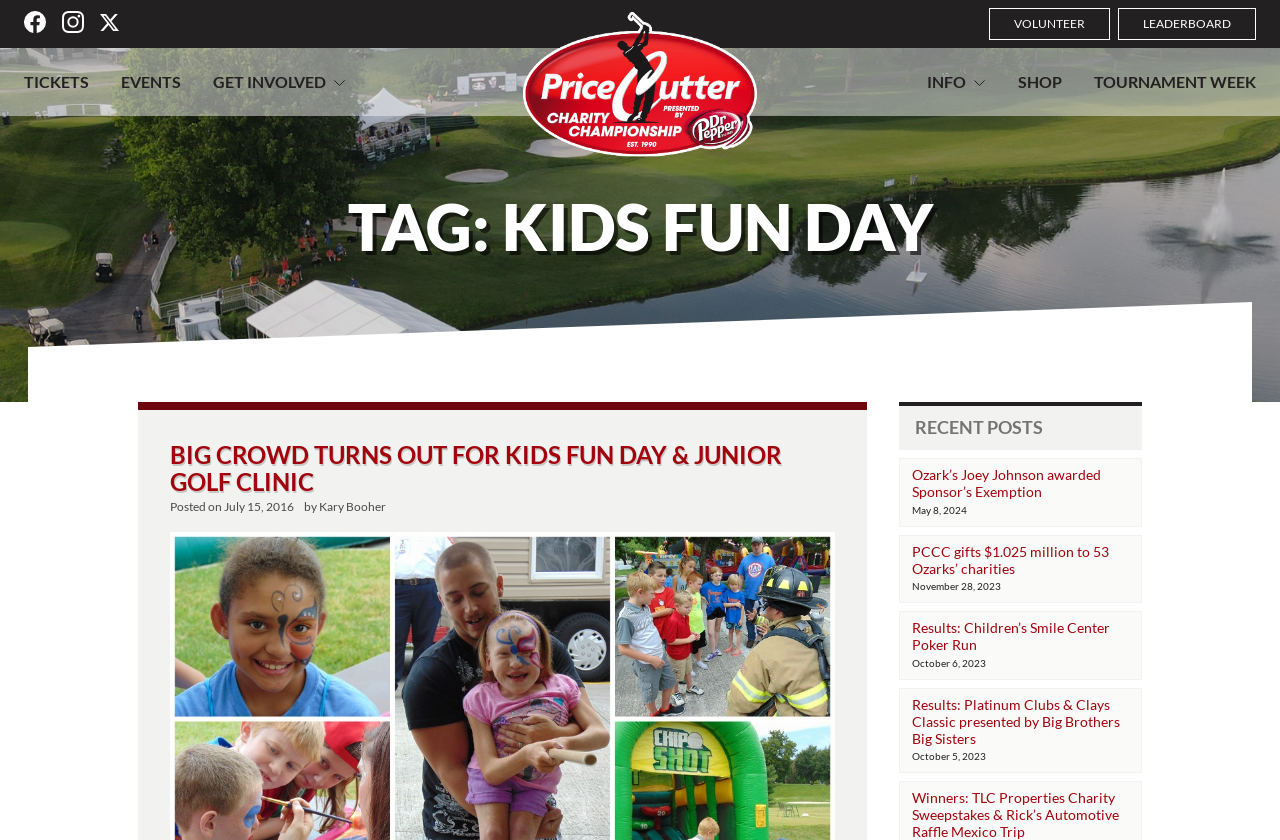Detail the webpage's structure and highlights in your description.

The webpage is about the Price Cutter Charity Championship, specifically the "Kids Fun Day Archives" section. At the top, there are social media links to Facebook, Instagram, and Twitter, followed by a row of links to "VOLUNTEER", "LEADERBOARD", "TICKETS", "EVENTS", "GET INVOLVED", and "INFO". 

Below these links, there is a prominent link to "Price Cutter Charity Championship" accompanied by an image. To the right of this link, there are more links to "SHOP" and "TOURNAMENT WEEK".

The main content of the page is divided into two sections. The first section has a heading "TAG: KIDS FUN DAY" and features an article titled "BIG CROWD TURNS OUT FOR KIDS FUN DAY & JUNIOR GOLF CLINIC". The article has a posted date of July 15, 2016, and is written by Kary Booher.

The second section has a heading "RECENT POSTS" and lists four recent articles with their titles, dates, and links. The articles are about various events and news related to the Price Cutter Charity Championship, including a sponsor's exemption, charity gifts, and event results.